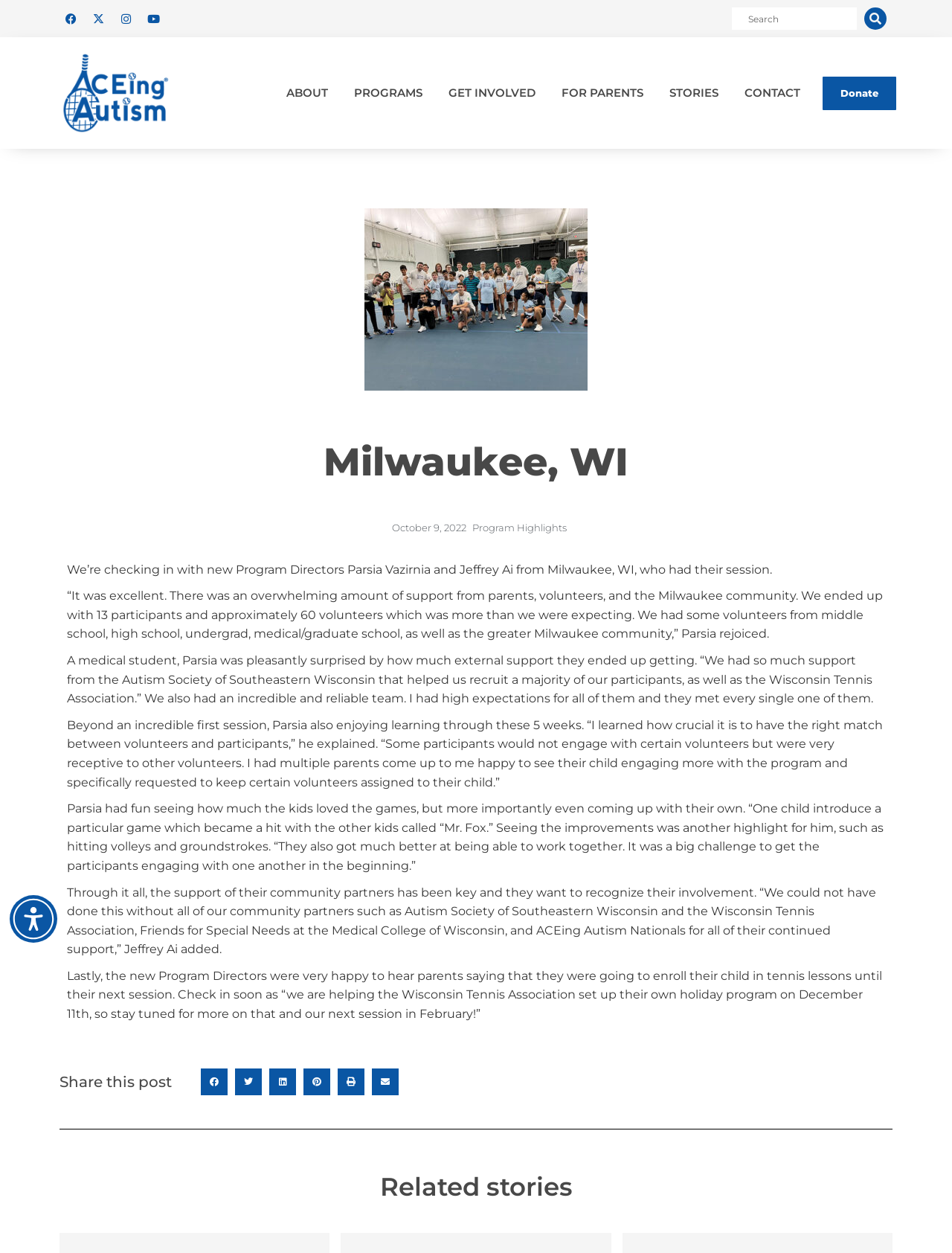Could you find the bounding box coordinates of the clickable area to complete this instruction: "Donate to ACEing Autism"?

[0.864, 0.061, 0.941, 0.088]